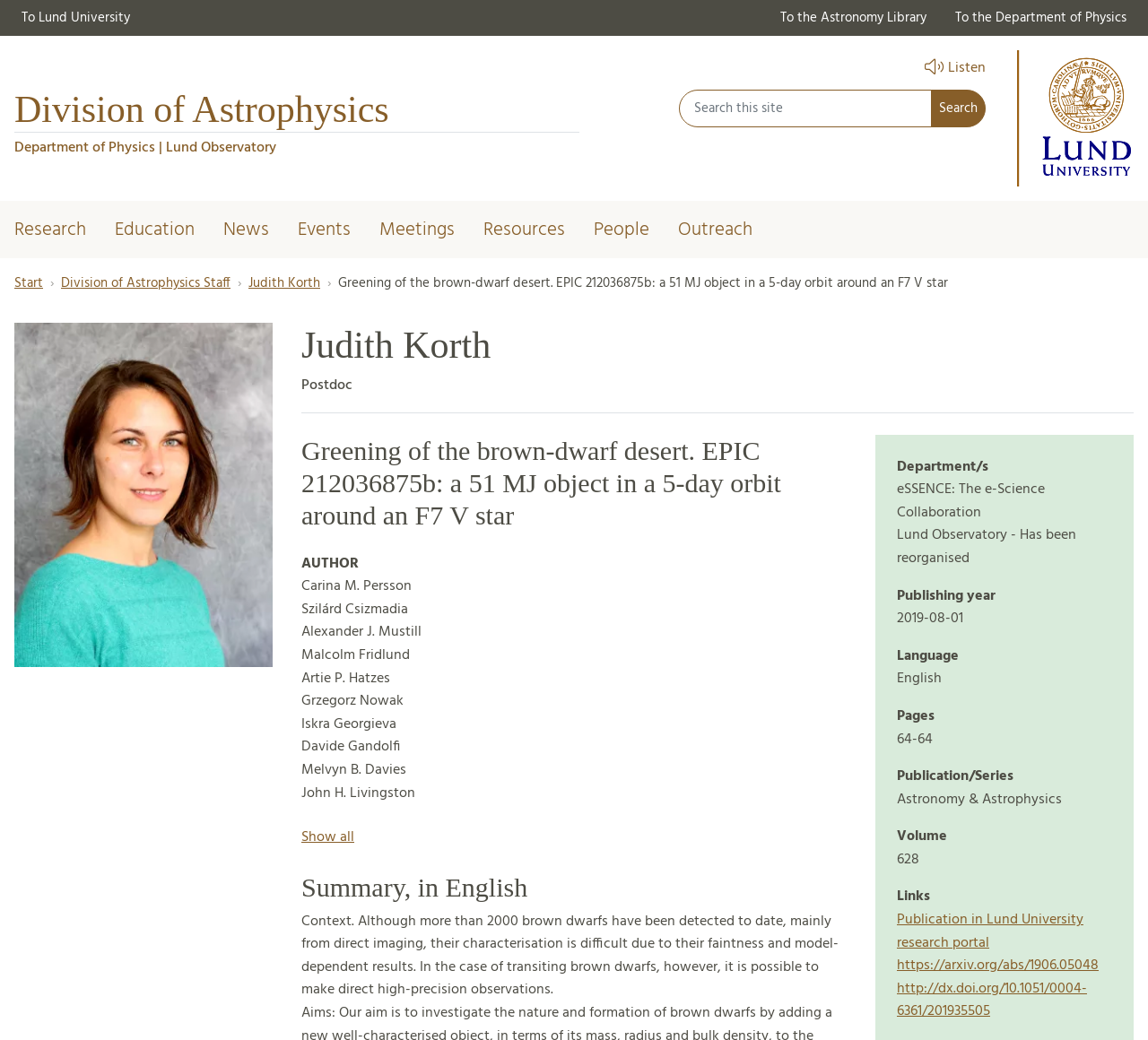What is the name of the department?
Can you provide an in-depth and detailed response to the question?

I found the answer by looking at the top-left corner of the webpage, where it says 'Department of Physics | Lund Observatory'. This suggests that the department is the Department of Physics.